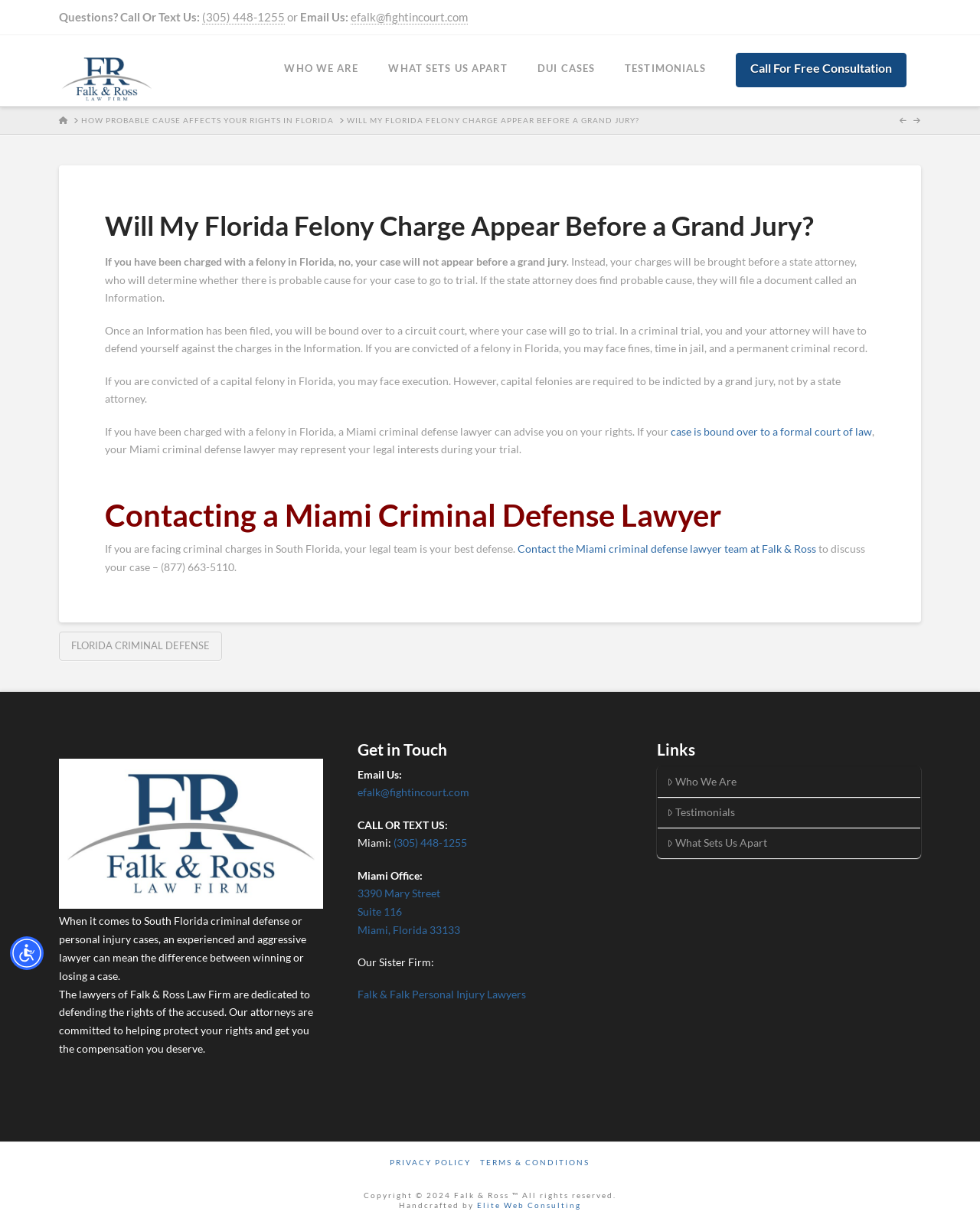Please indicate the bounding box coordinates for the clickable area to complete the following task: "Visit PineStraw Magazine". The coordinates should be specified as four float numbers between 0 and 1, i.e., [left, top, right, bottom].

None